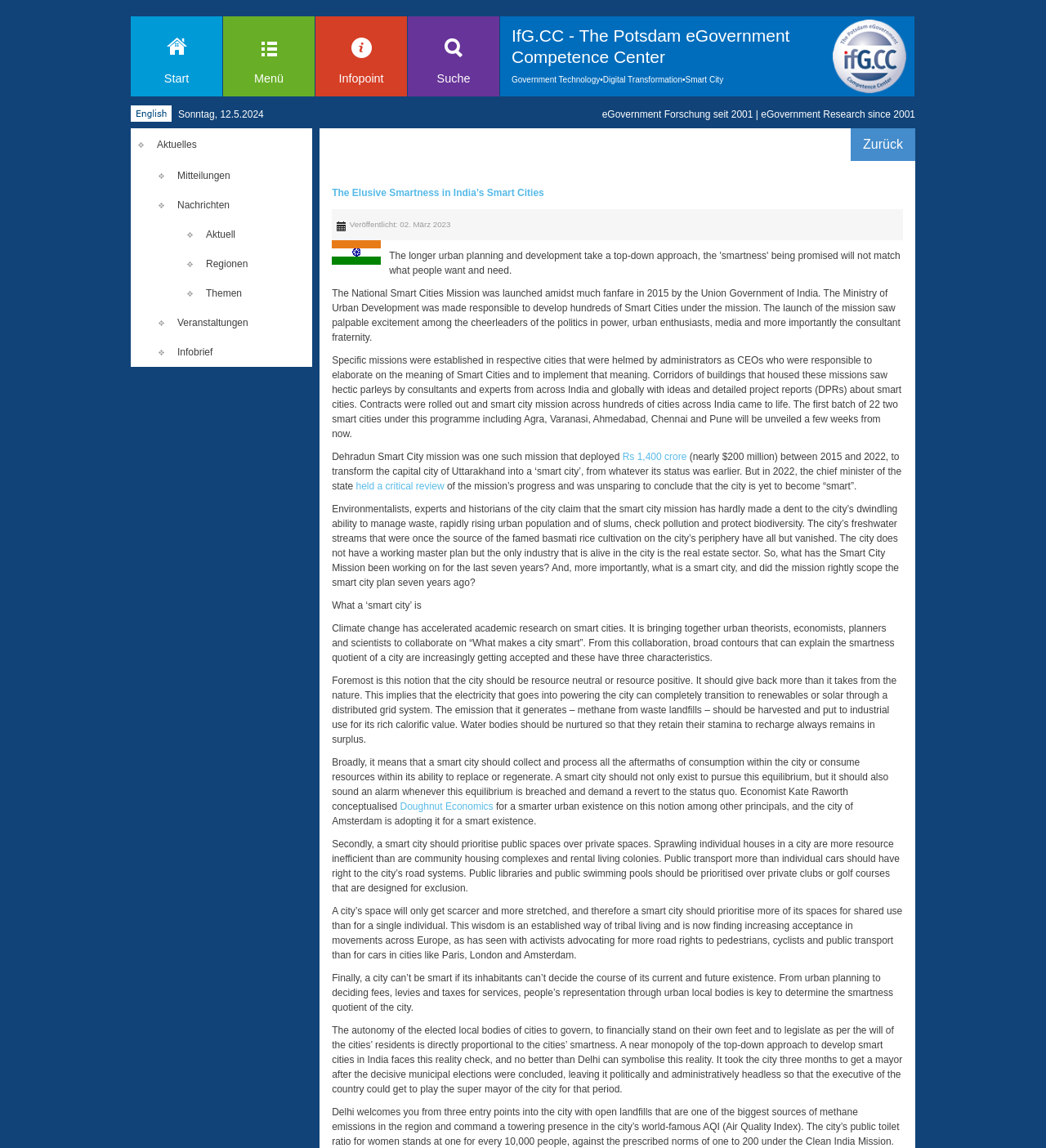Detail the webpage's structure and highlights in your description.

The webpage is about the concept of smart cities in India, specifically discussing the Elusive Smartness in India's Smart Cities. At the top, there are several links, including "Start", "Menü", "Infopoint", and "Suche", which are likely navigation links. Below these links, there is a heading that reads "IfG.CC - The Potsdam eGovernment Competence Center". 

To the right of this heading, there is a link with no text, and below it, there is a static text that reads "Government Technology•Digital Transformation•Smart City". Further down, there is a link "English (UK)" with an accompanying image, and another static text that reads "eGovernment Forschung seit 2001 | eGovernment Research since 2001".

The main content of the webpage starts with a heading "The Elusive Smartness in India’s Smart Cities", followed by a link with the same text. Below this, there is a description list with a detail that reads "Veröffentlicht: 02. März 2023", indicating the publication date of the article.

The article itself is divided into several paragraphs, discussing the concept of smart cities, the National Smart Cities Mission in India, and the challenges faced by Dehradun Smart City mission. The text also explores the characteristics of a smart city, including being resource neutral or positive, prioritizing public spaces over private spaces, and having inhabitants who can decide the course of the city's existence.

On the left side of the webpage, there are several links, including "Aktuelles", "Mitteilungen", "Nachrichten", "Aktuell", "Regionen", "Themen", "Veranstaltungen", and "Infobrief", which are likely categorized links to other articles or sections of the website.